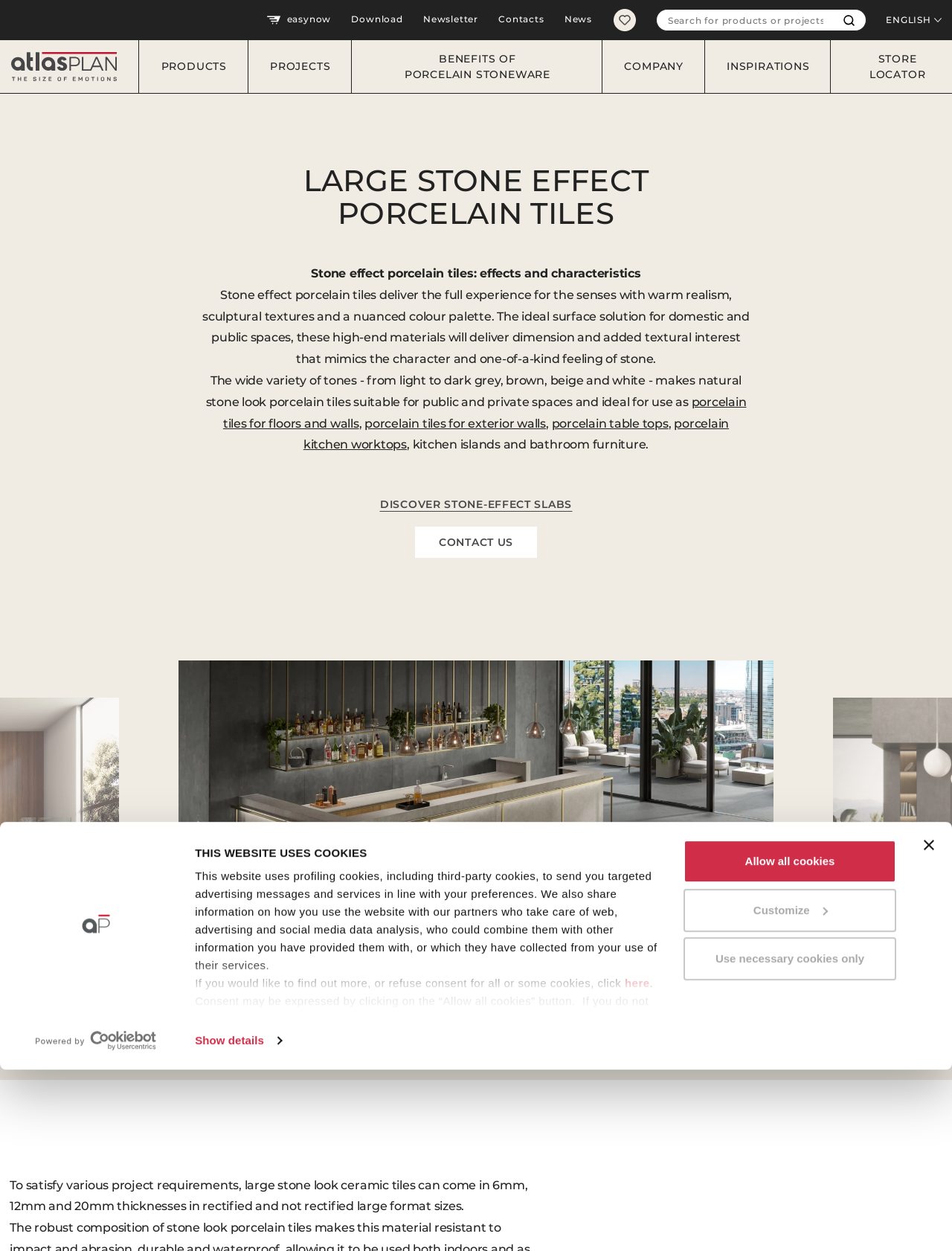Answer the question using only a single word or phrase: 
What type of products are featured on this webpage?

Stone effect porcelain tiles and slabs